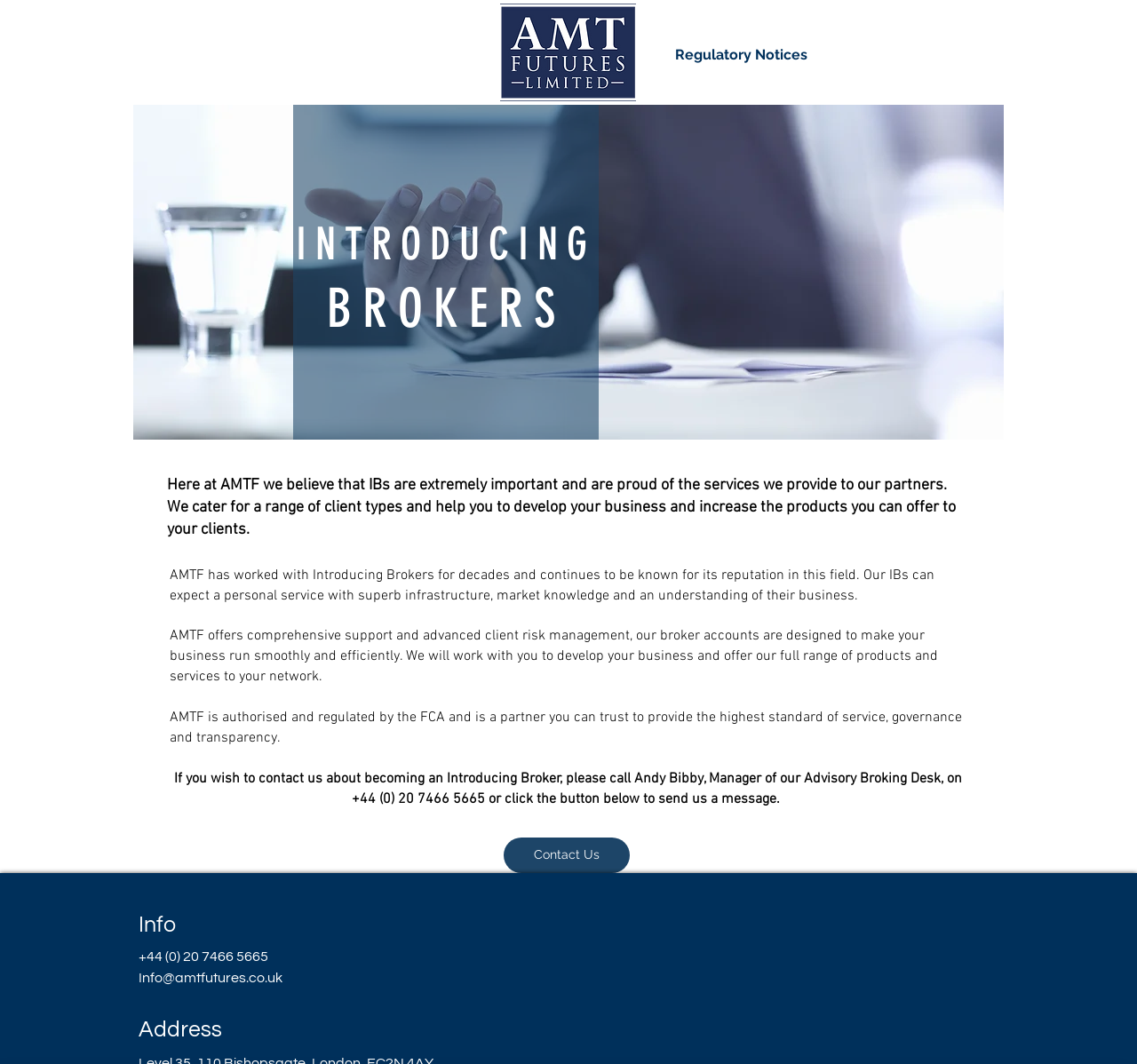Create an in-depth description of the webpage, covering main sections.

The webpage is about AMT Futures, a global options broker specializing in Equities, Futures, and Options. At the top, there is a navigation menu labeled "Site" on the left, followed by the company's logo, and another navigation menu labeled "Site" on the right. Below the logo, there is a link to "Regulatory Notices".

The main content of the webpage is divided into sections. The first section is about Introducing Brokers, featuring an image with the title "INTRODUCING BROKERS" in a larger font. Below the title, there are three paragraphs of text describing the company's services and reputation in working with Introducing Brokers. The text explains that AMTF provides personal service, superb infrastructure, market knowledge, and an understanding of the business to its Introducing Brokers.

Following the paragraphs, there is another section with a list of keywords related to the company's services, including Options Brokers, Equities, shares, futures, derivatives, Stockbrokers, advisory, ICE, NYSE, Berkeley Futures, and Option Strategies.

At the bottom of the page, there is a call-to-action section with a link to "Contact Us" and a button to send a message. Below this section, there is a footer with the company's contact information, including phone number, email address, and physical address.